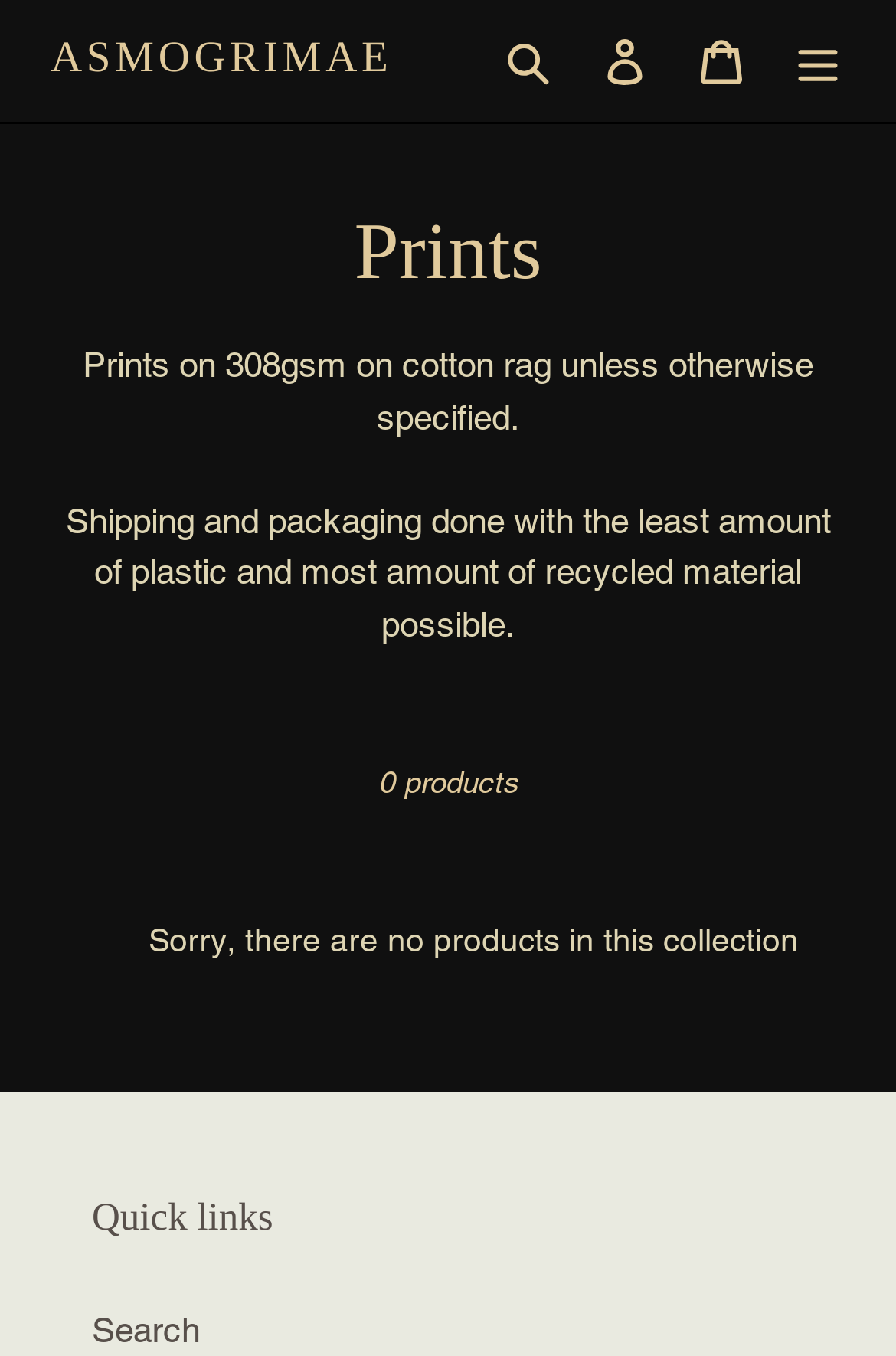Using the webpage screenshot, find the UI element described by ATI TEAS 6 Math. Provide the bounding box coordinates in the format (top-left x, top-left y, bottom-right x, bottom-right y), ensuring all values are floating point numbers between 0 and 1.

None